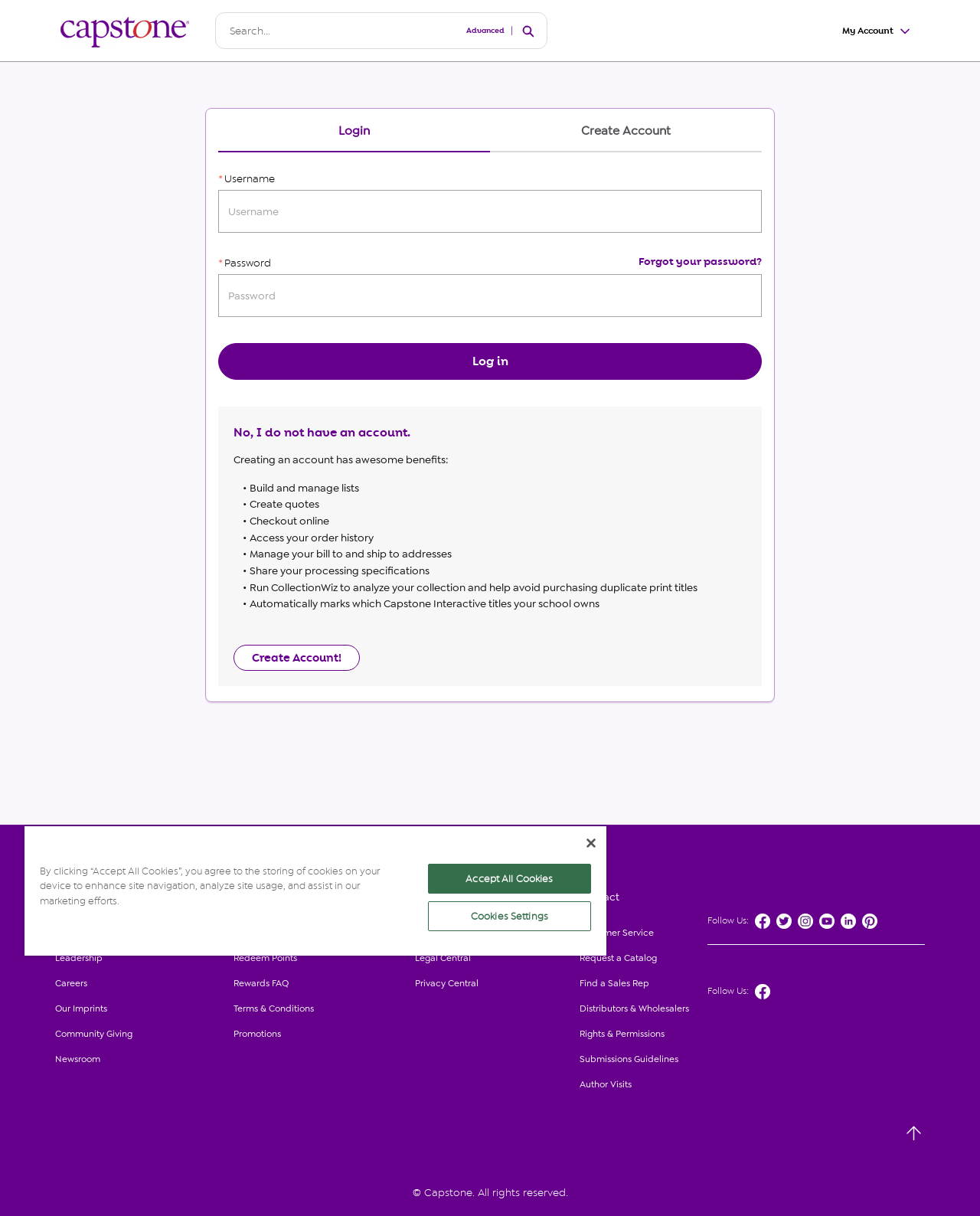Identify the bounding box for the UI element that is described as follows: "Request a Catalog".

[0.591, 0.778, 0.722, 0.798]